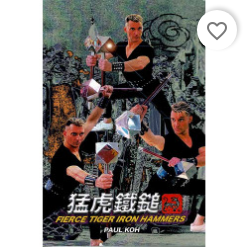What is the purpose of the application icons?
Examine the image and give a concise answer in one word or a short phrase.

to invite readers to engage further